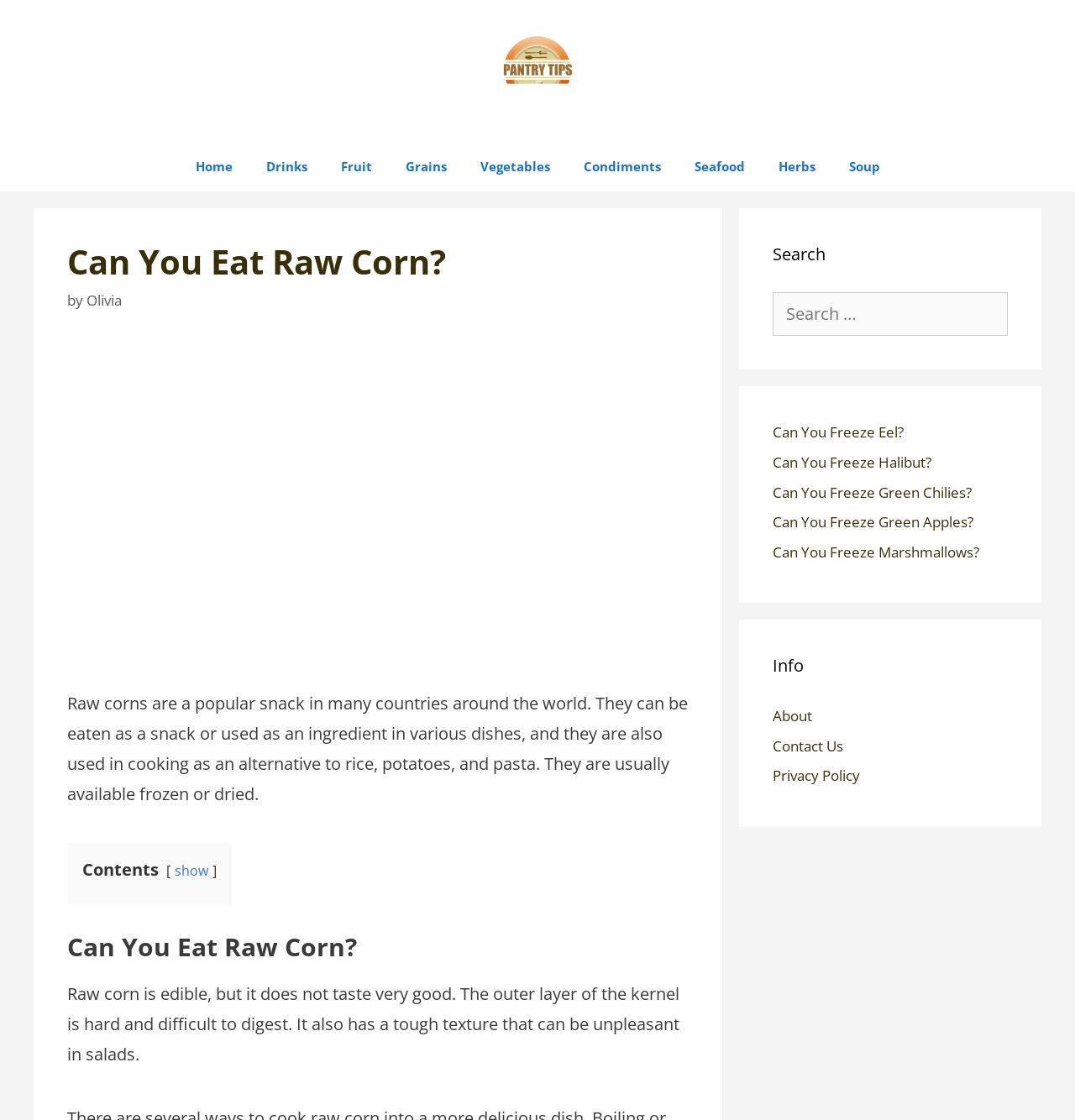What type of content is available on the website?
Provide a detailed and extensive answer to the question.

The type of content available on the website can be determined by looking at the navigation links 'Home', 'Drinks', 'Fruit', 'Grains', 'Vegetables', 'Condiments', 'Seafood', 'Herbs', 'Soup', which suggests that the website is focused on food-related articles.